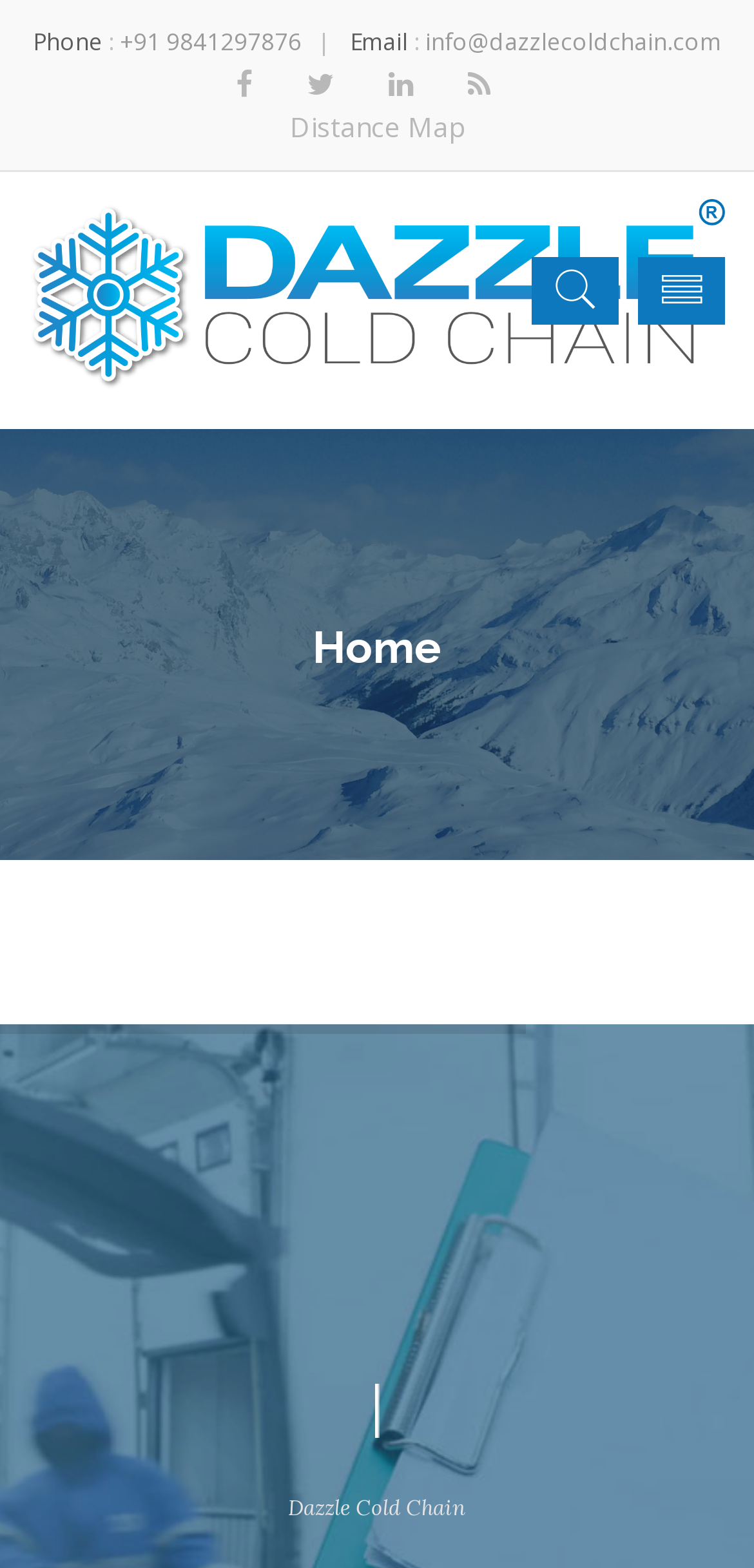Locate the bounding box for the described UI element: "+91 9841297876". Ensure the coordinates are four float numbers between 0 and 1, formatted as [left, top, right, bottom].

[0.159, 0.016, 0.4, 0.037]